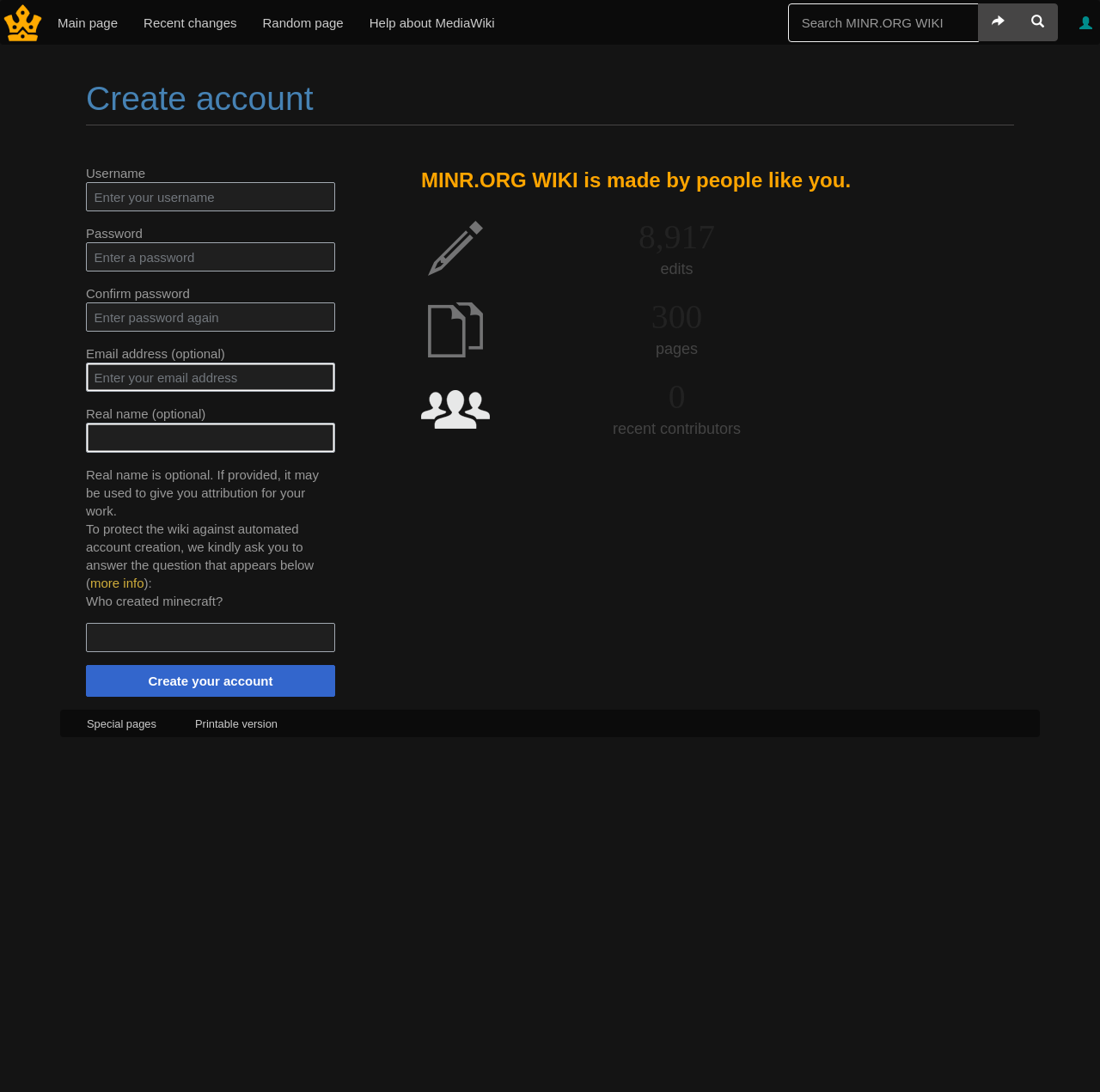Please determine the bounding box coordinates of the element to click on in order to accomplish the following task: "Enter username". Ensure the coordinates are four float numbers ranging from 0 to 1, i.e., [left, top, right, bottom].

[0.078, 0.167, 0.305, 0.194]